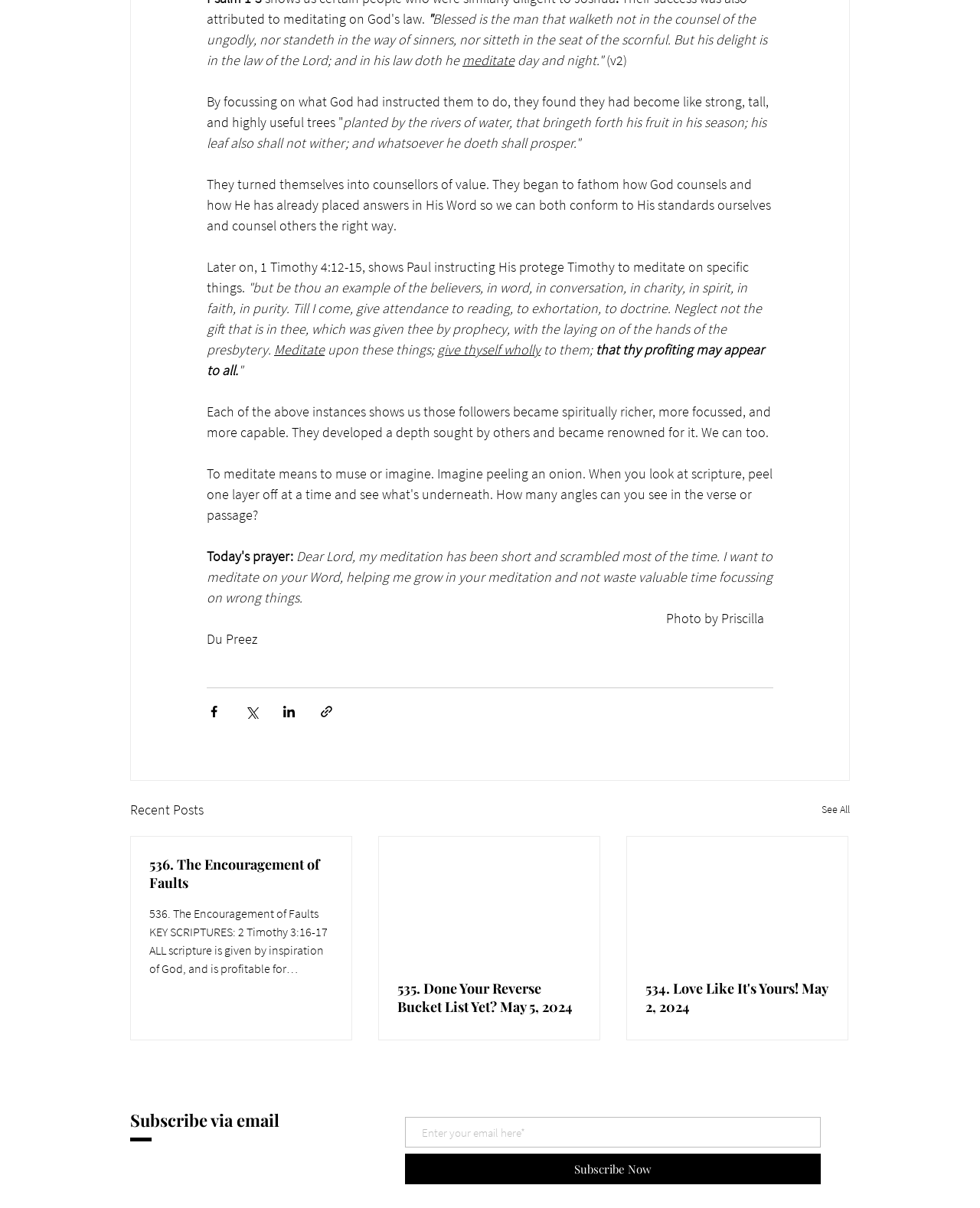Use a single word or phrase to answer the following:
What is the title of the second recent post?

535. Done Your Reverse Bucket List Yet?